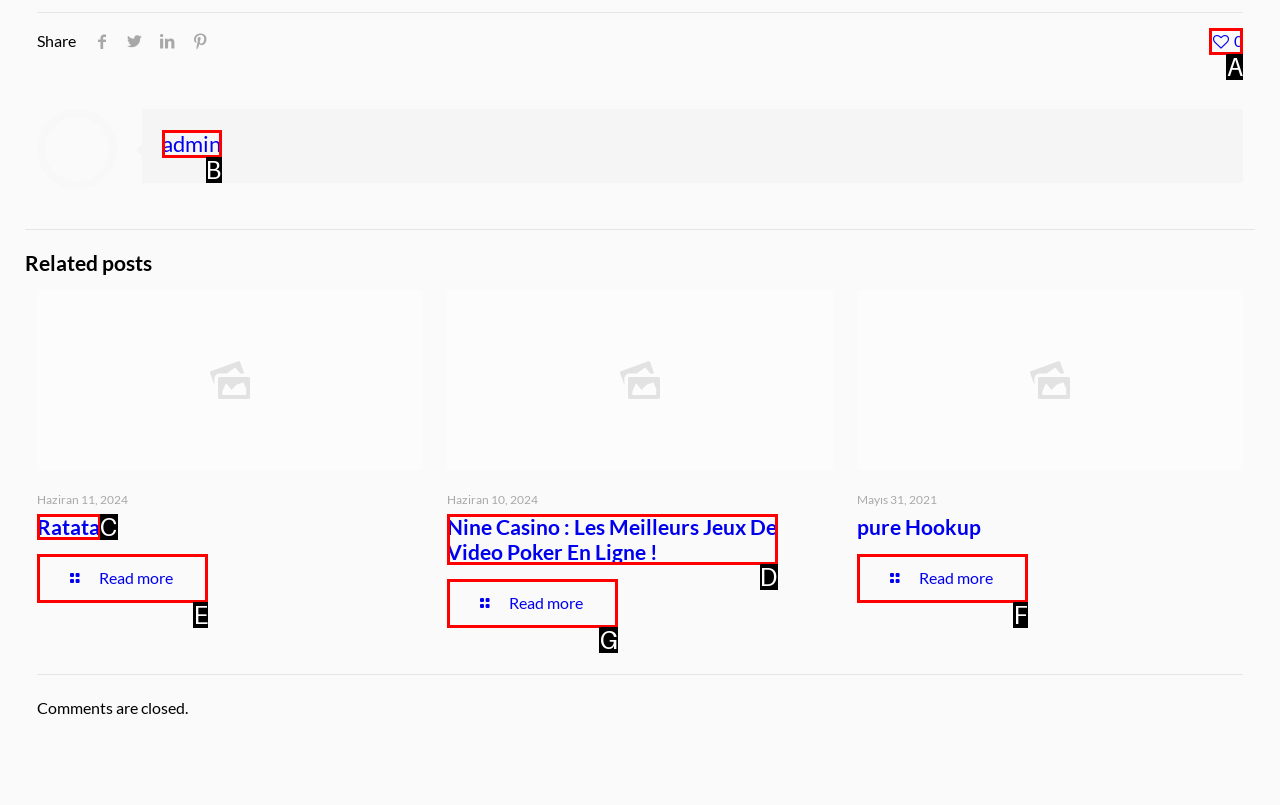Determine the HTML element that best aligns with the description: 0
Answer with the appropriate letter from the listed options.

A